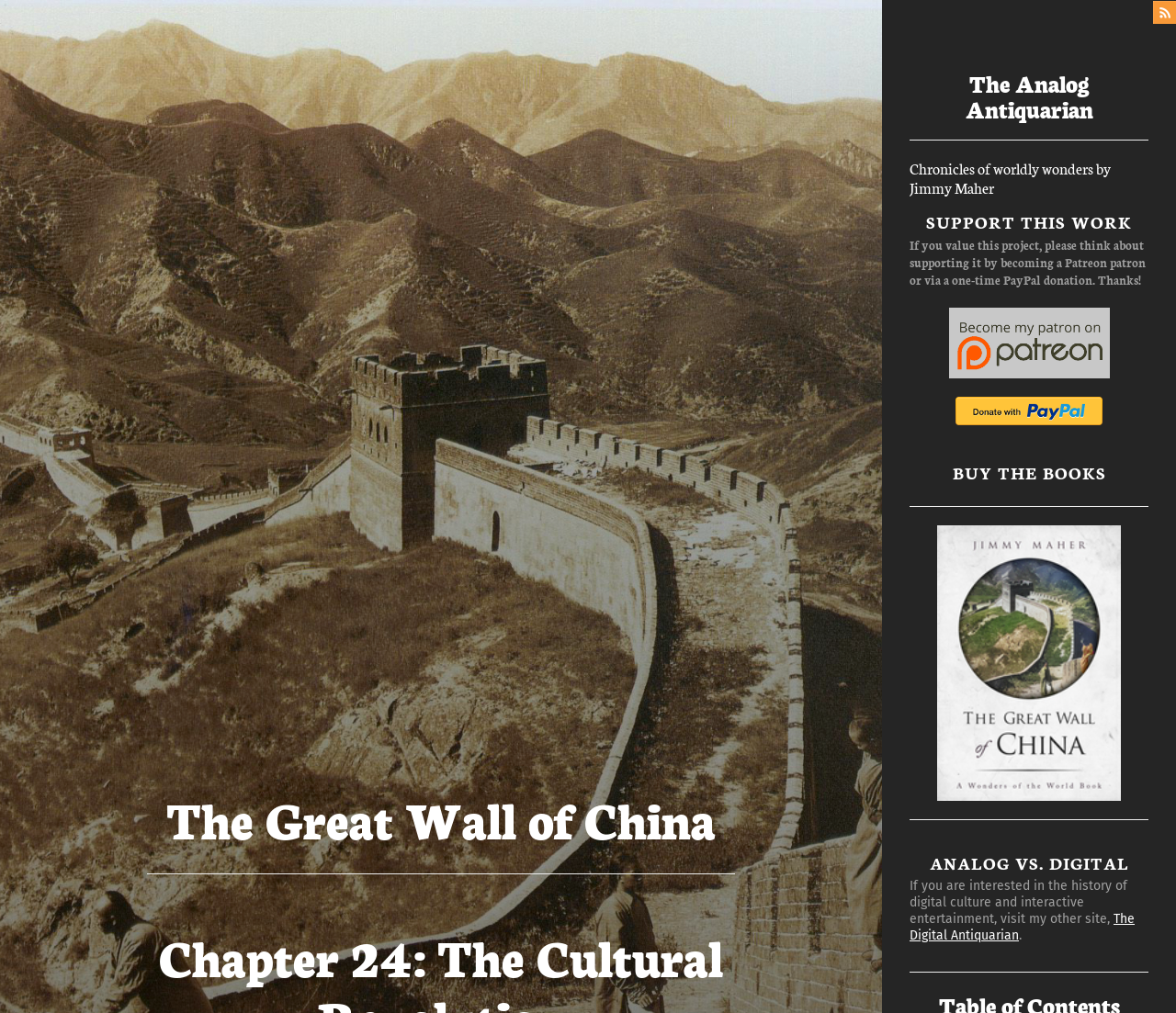Please extract the webpage's main title and generate its text content.

Table of Contents